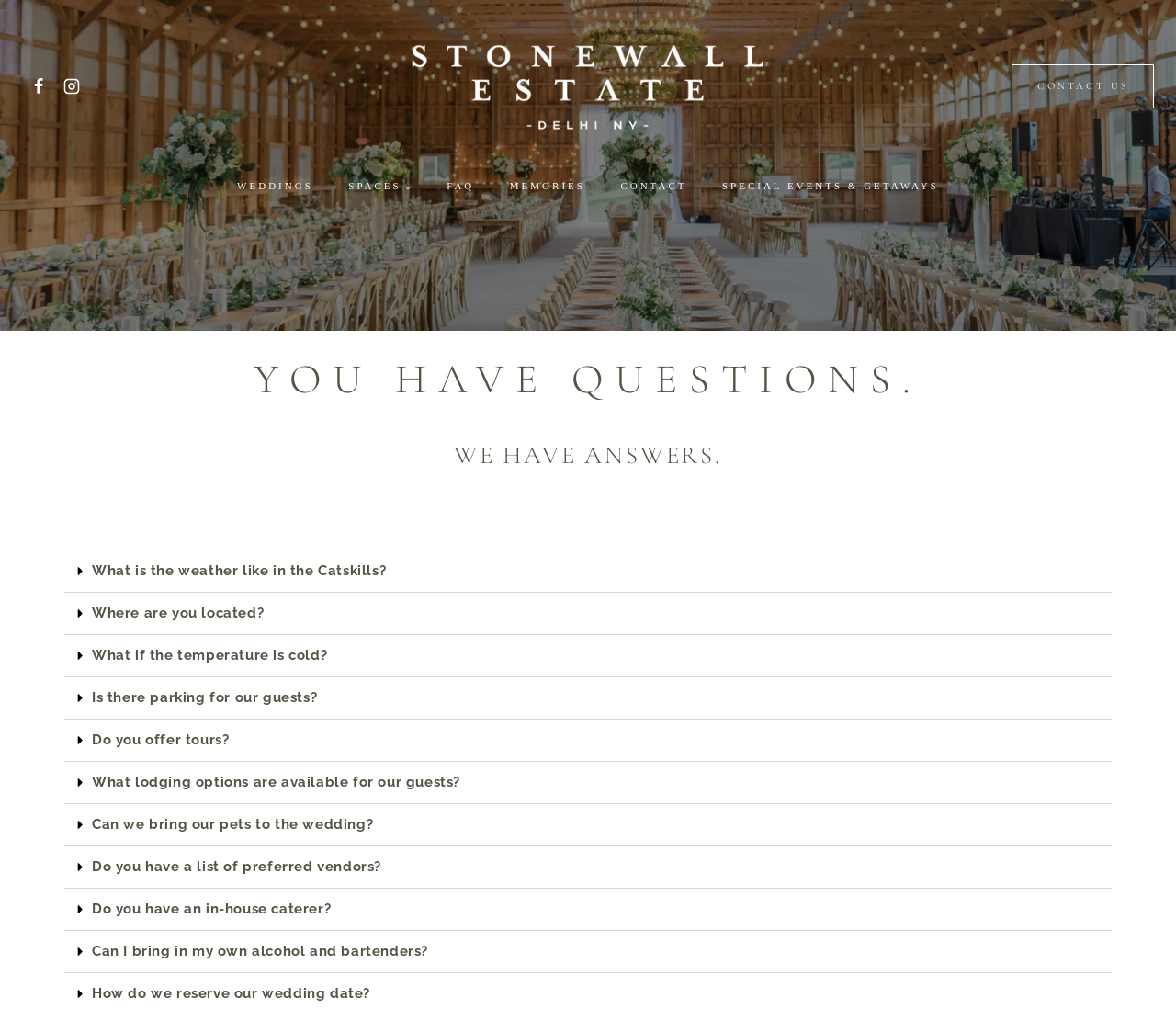Locate the bounding box coordinates of the element I should click to achieve the following instruction: "Get the answer to 'What is the weather like in the Catskills?'".

[0.055, 0.546, 0.945, 0.587]